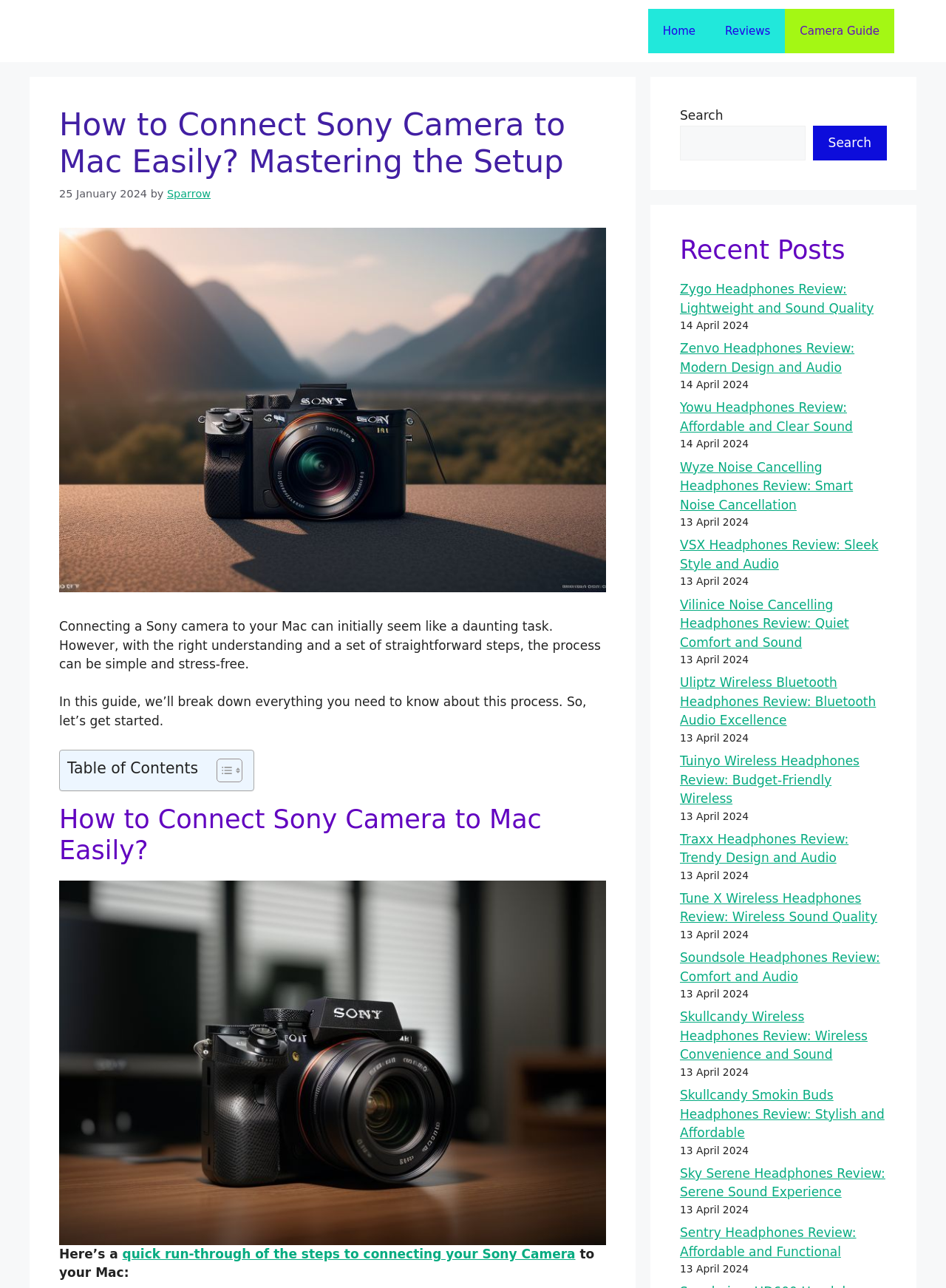Predict the bounding box for the UI component with the following description: "Camera Guide".

[0.83, 0.007, 0.945, 0.041]